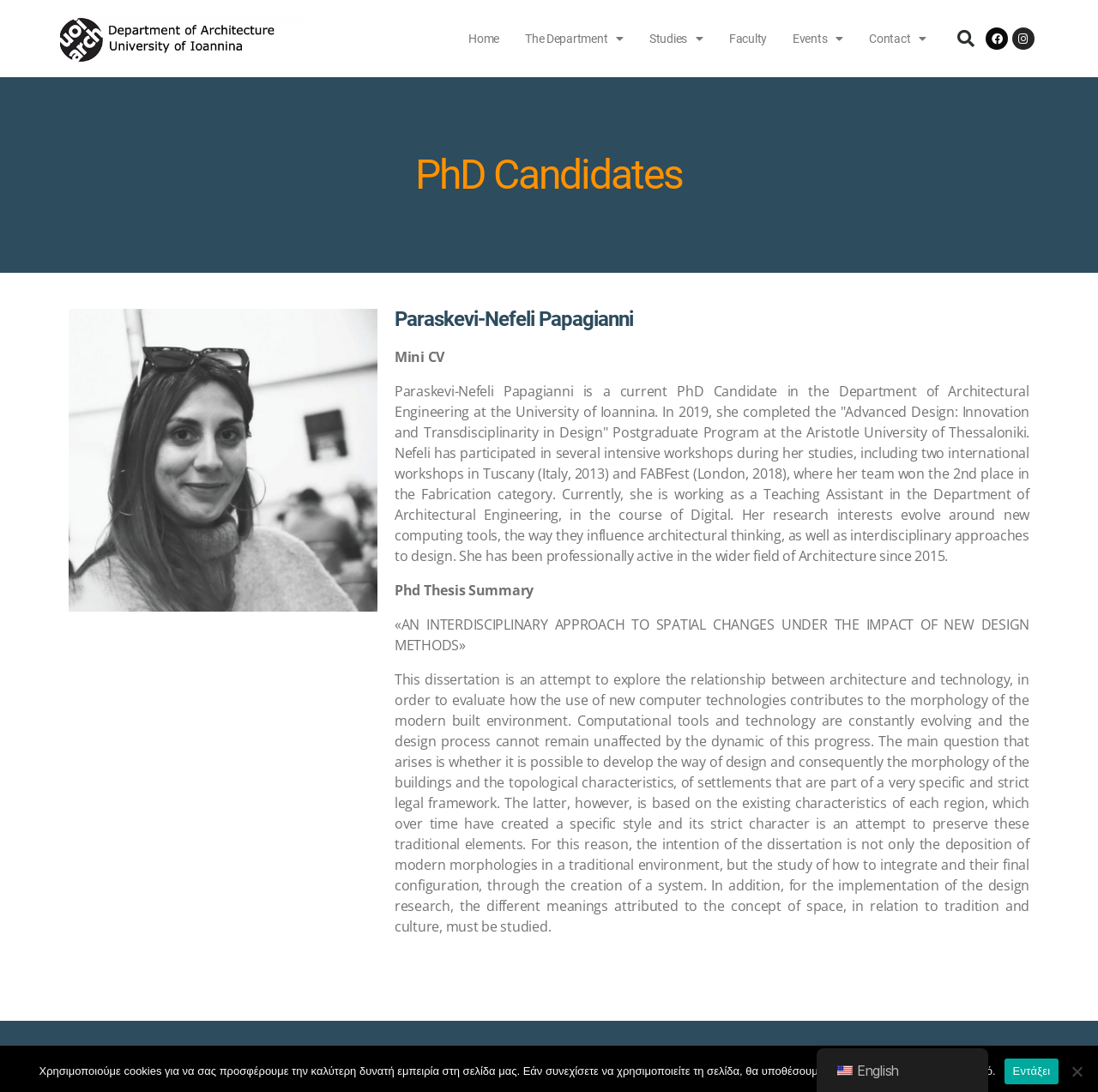Identify the bounding box of the UI element described as follows: "Εντάξει". Provide the coordinates as four float numbers in the range of 0 to 1 [left, top, right, bottom].

[0.915, 0.969, 0.964, 0.993]